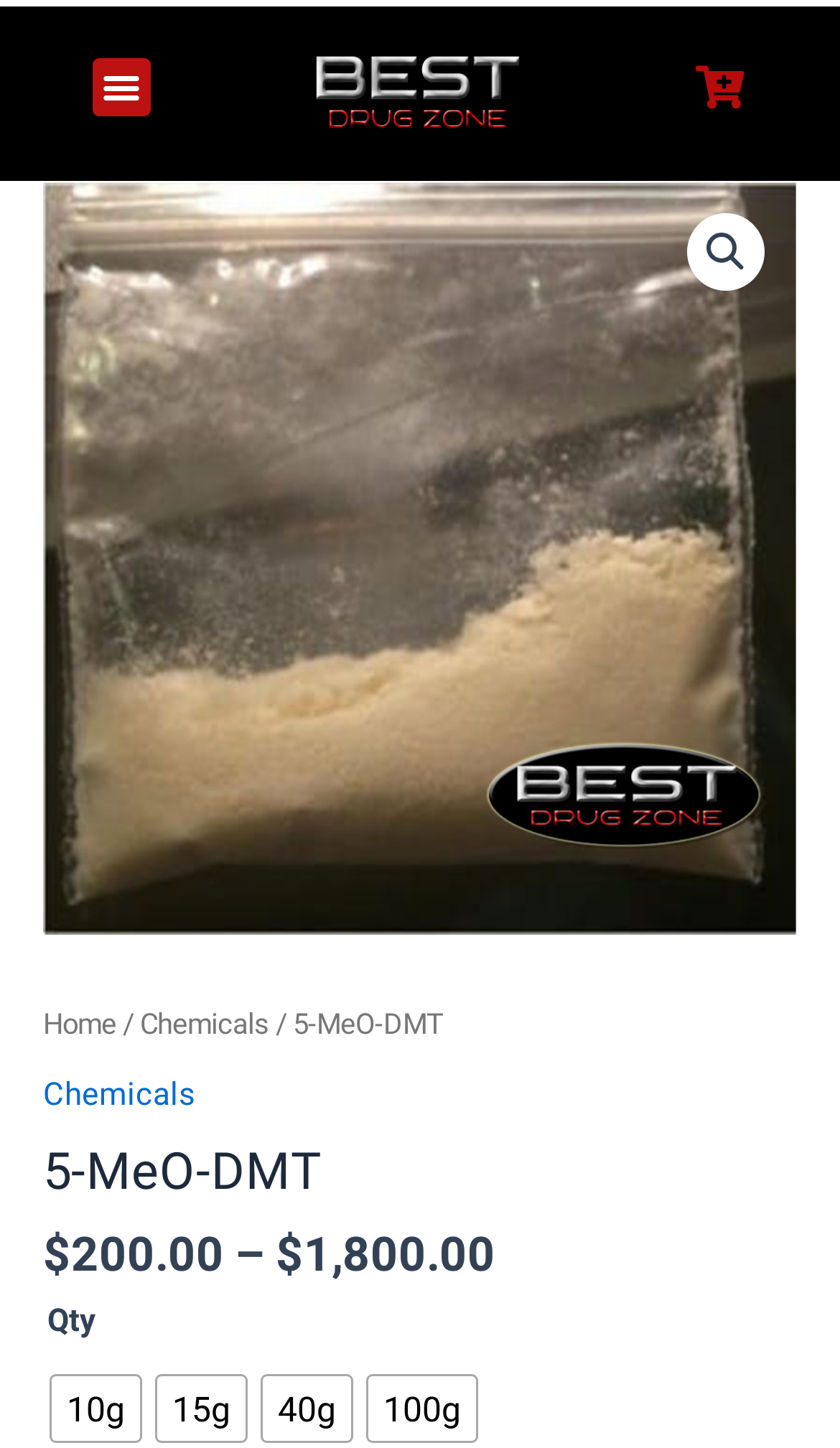Please locate the bounding box coordinates of the element's region that needs to be clicked to follow the instruction: "Select 10g quantity". The bounding box coordinates should be provided as four float numbers between 0 and 1, i.e., [left, top, right, bottom].

[0.062, 0.951, 0.167, 0.996]